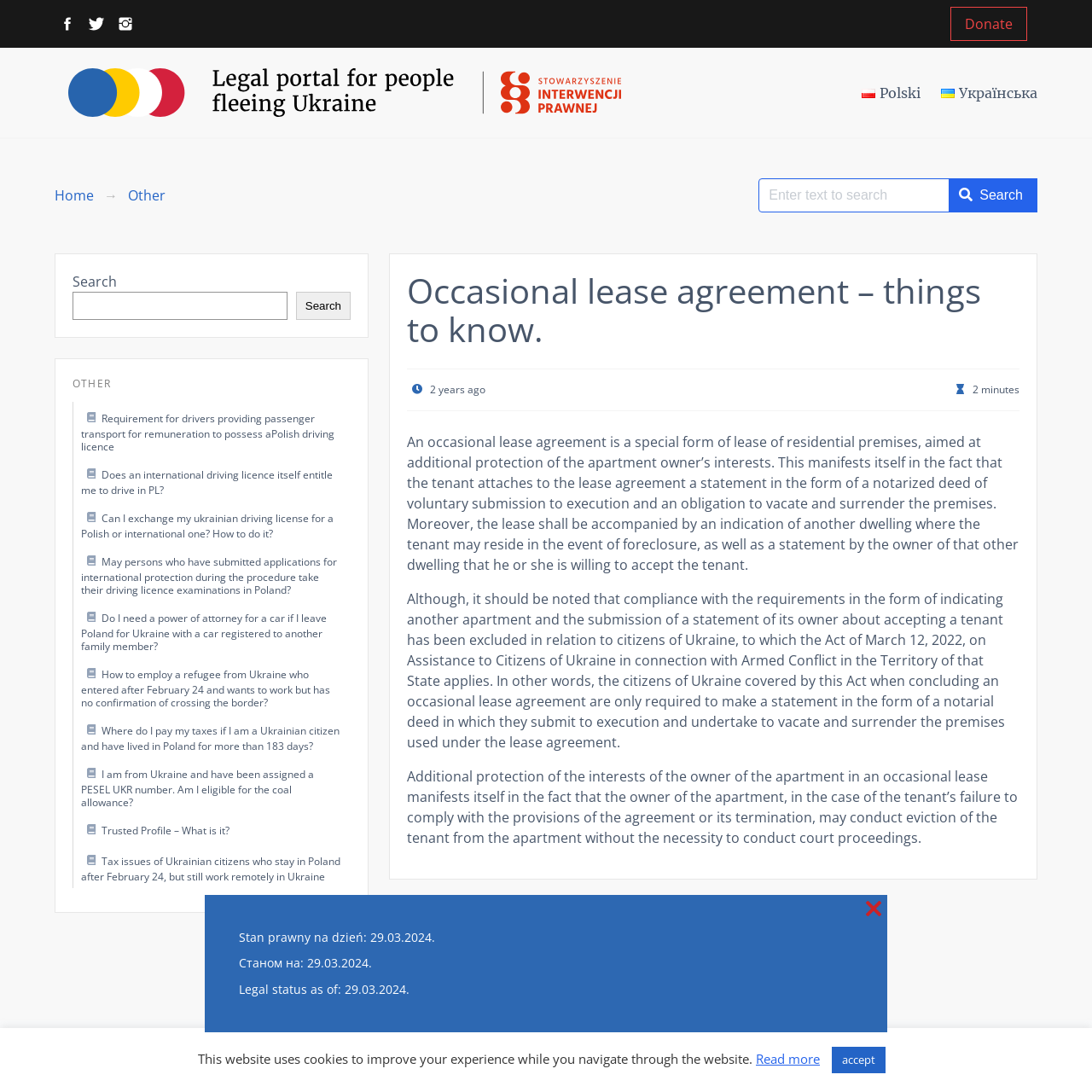Reply to the question below using a single word or brief phrase:
Are citizens of Ukraine required to indicate another apartment when concluding an occasional lease agreement?

No